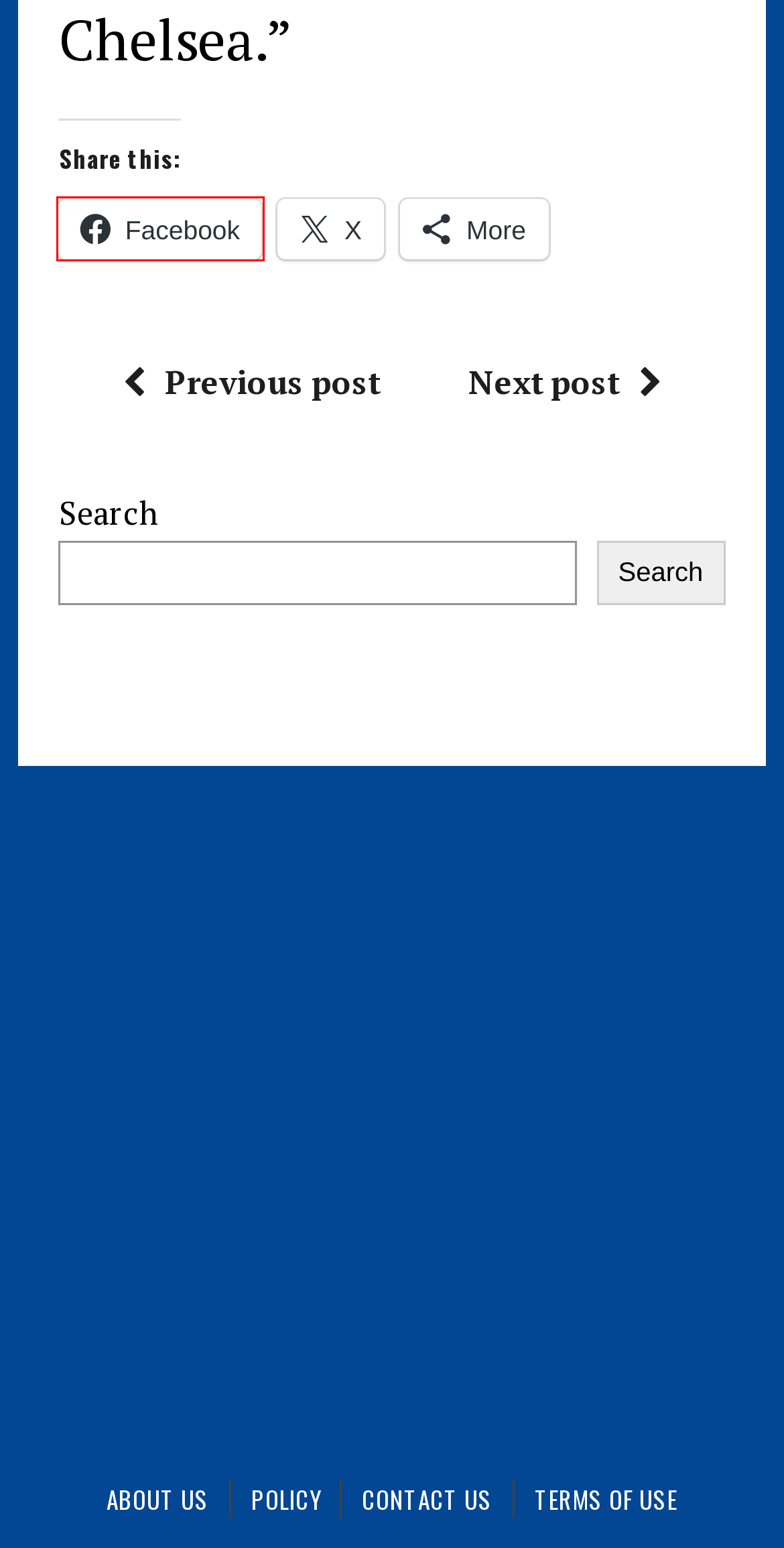Analyze the webpage screenshot with a red bounding box highlighting a UI element. Select the description that best matches the new webpage after clicking the highlighted element. Here are the options:
A. Privacy Policy - The Real Chelsea Fans
B. The Real Chelsea Fans - The Pride Of London
C. THE REAL CHELSEA FANS, Author at The Real Chelsea Fans
D. ABOUT US - The Real Chelsea Fans
E. TERMS OF USE - The Real Chelsea Fans
F. Chelsea star reveals why he is confident in the Chelsea project - The Real Chelsea Fans
G. CONTACT US - The Real Chelsea Fans
H. 23-year-old Chelsea star gives Chelsea condition for signing a new contract - The Real Chelsea Fans

C